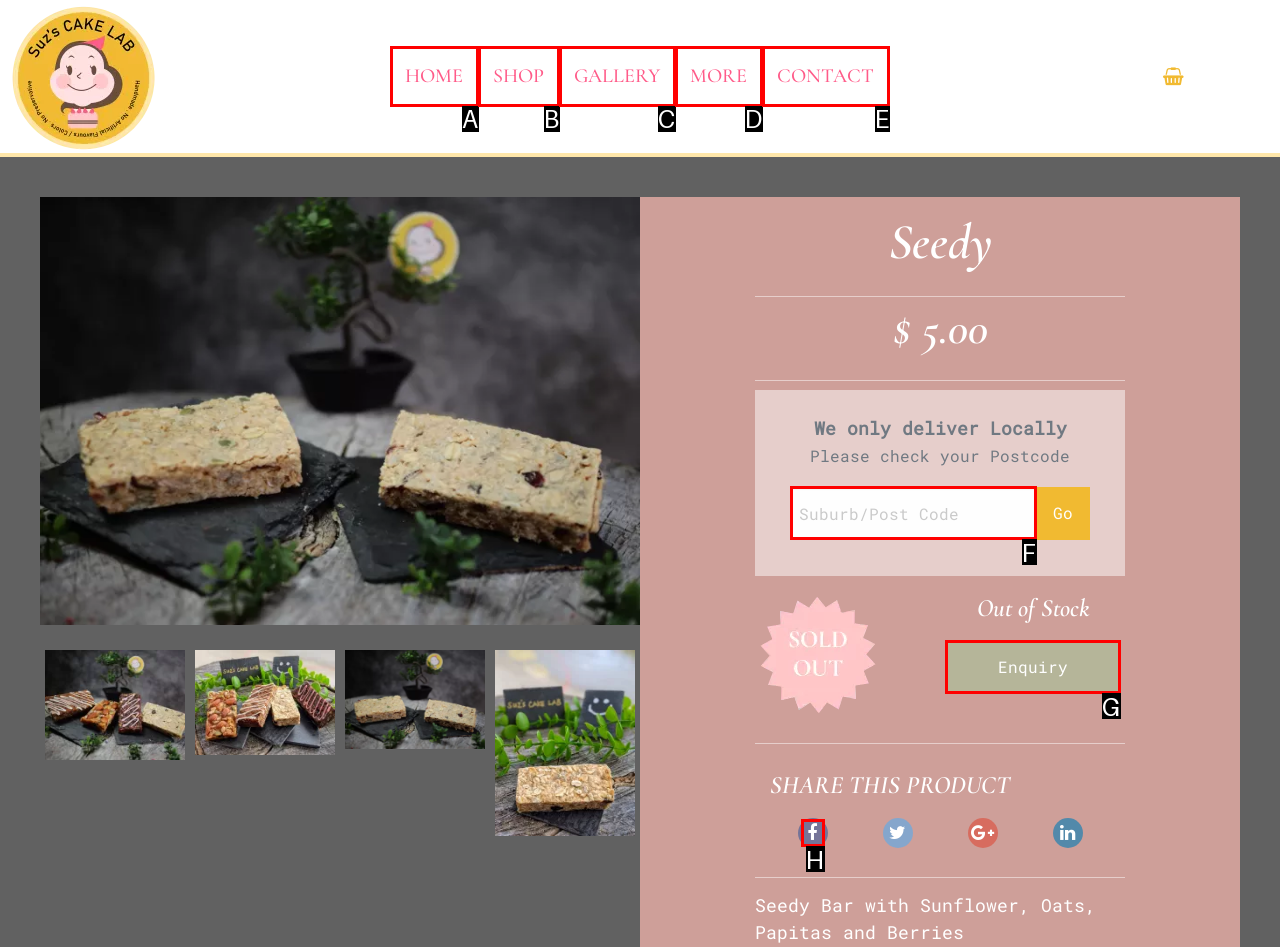Determine which letter corresponds to the UI element to click for this task: Share this product on Facebook
Respond with the letter from the available options.

H